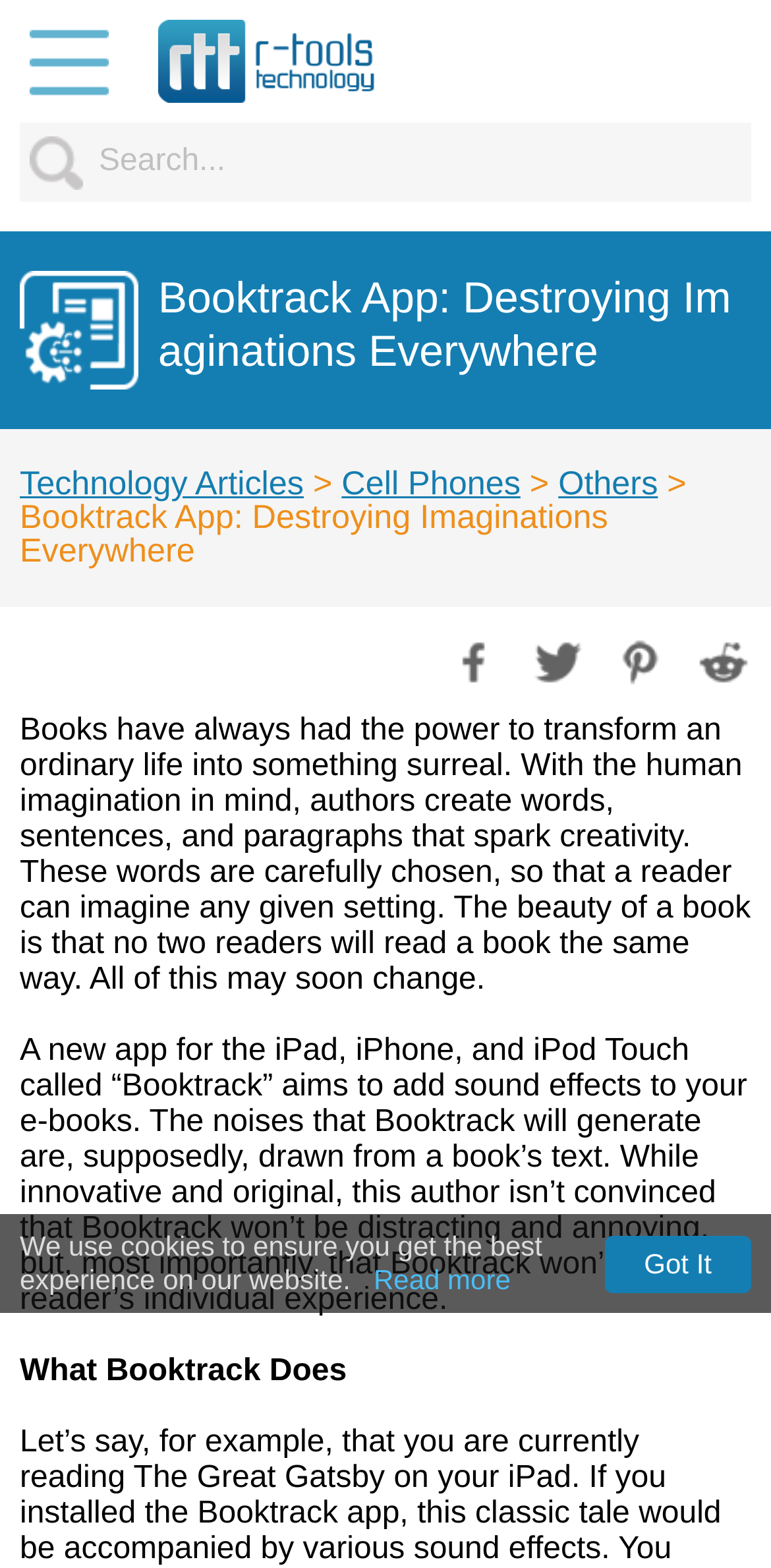Please locate the bounding box coordinates of the element that needs to be clicked to achieve the following instruction: "Read Technology Articles". The coordinates should be four float numbers between 0 and 1, i.e., [left, top, right, bottom].

[0.026, 0.296, 0.394, 0.32]